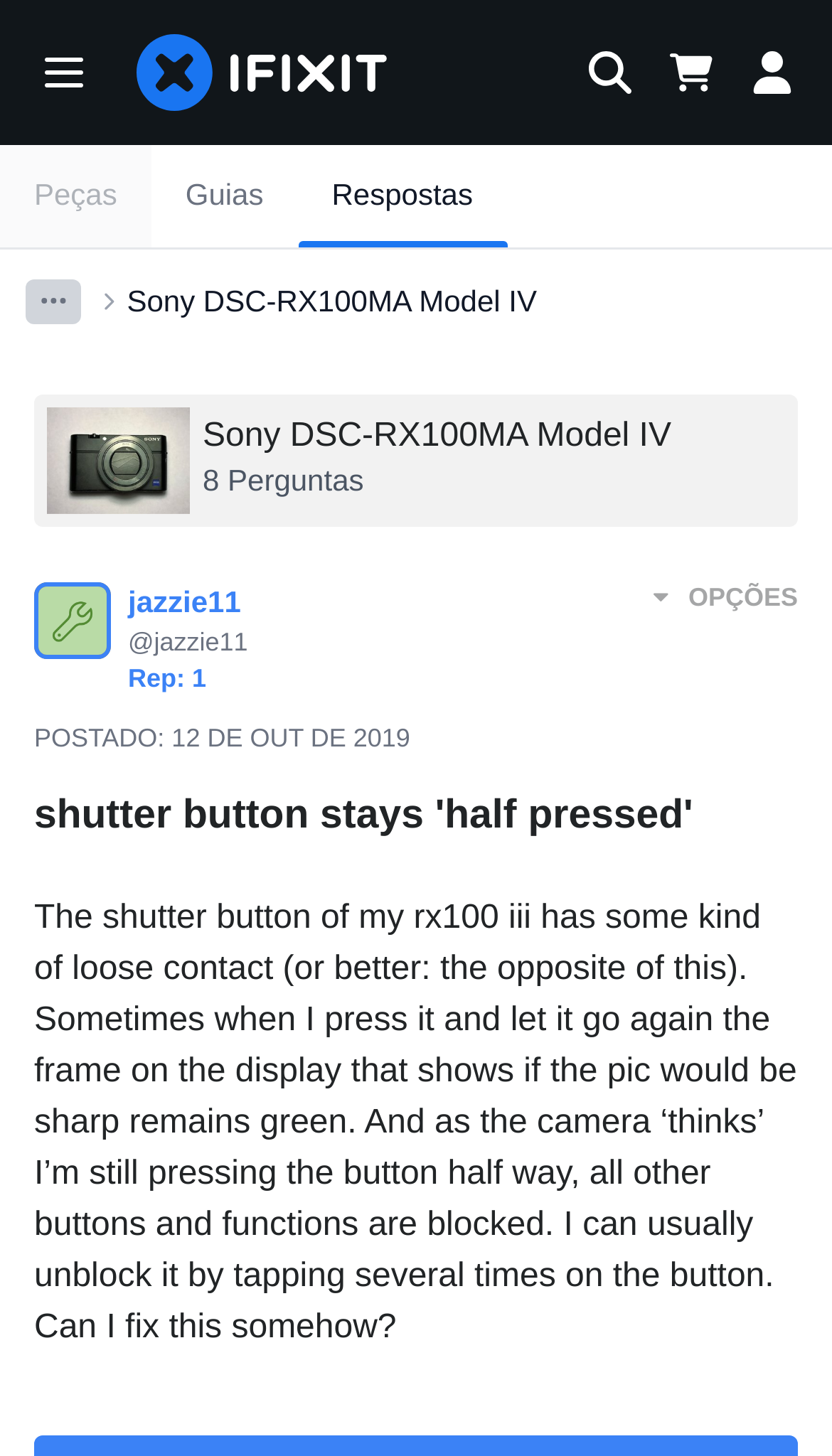Answer with a single word or phrase: 
How many questions are listed on this page?

8